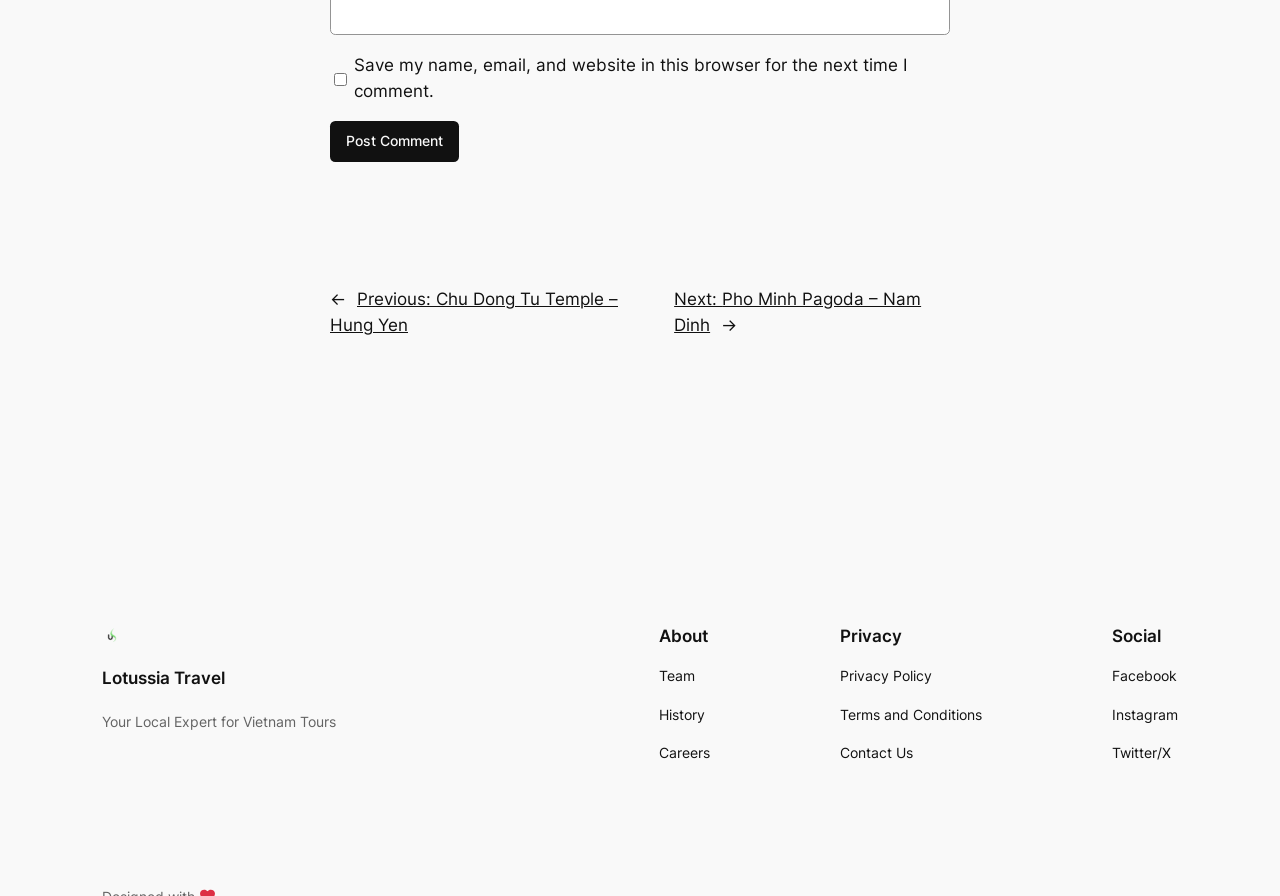Use a single word or phrase to answer the question:
What is the purpose of the button?

Post Comment